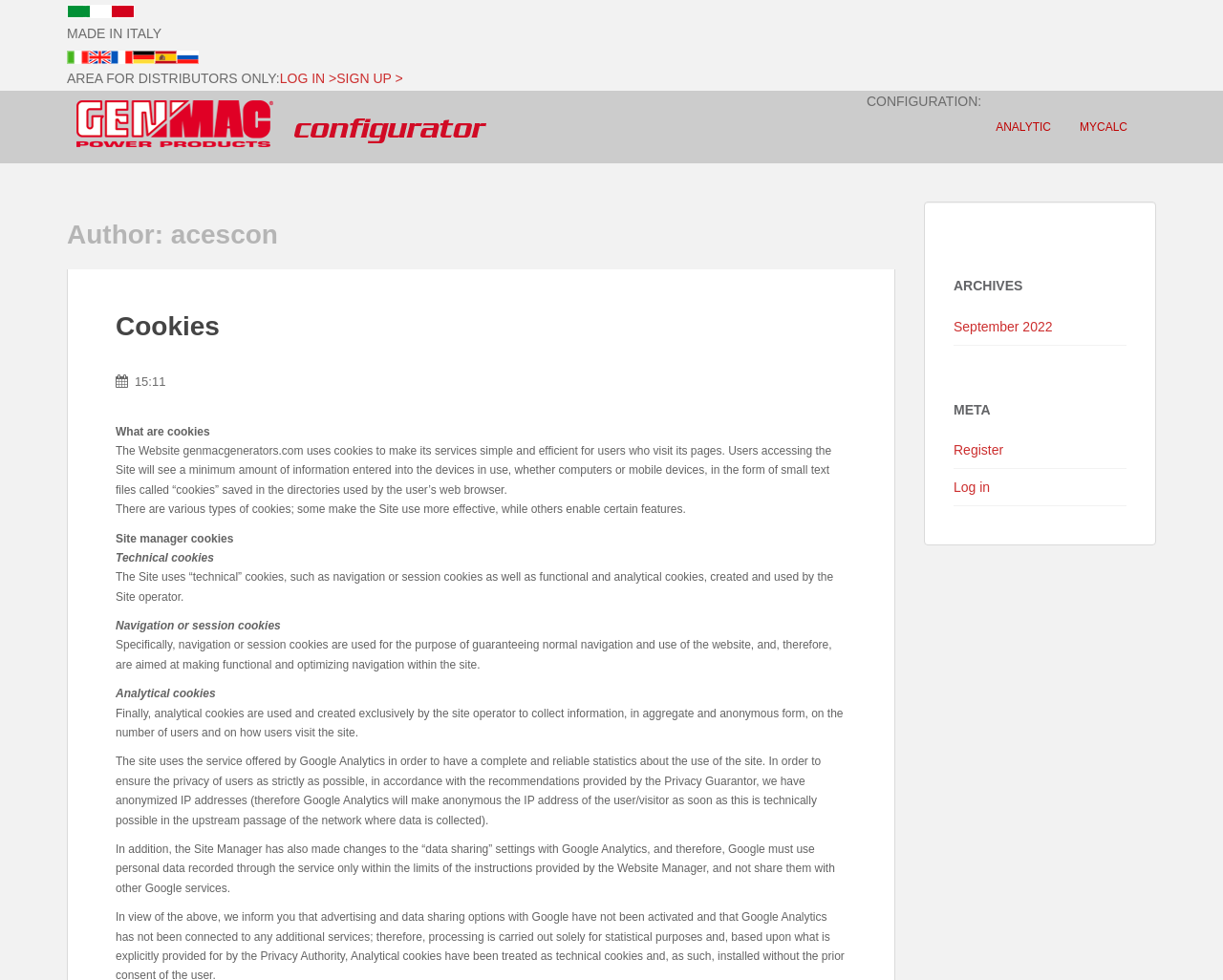Please find the bounding box coordinates of the clickable region needed to complete the following instruction: "Select Italian language". The bounding box coordinates must consist of four float numbers between 0 and 1, i.e., [left, top, right, bottom].

[0.055, 0.049, 0.073, 0.065]